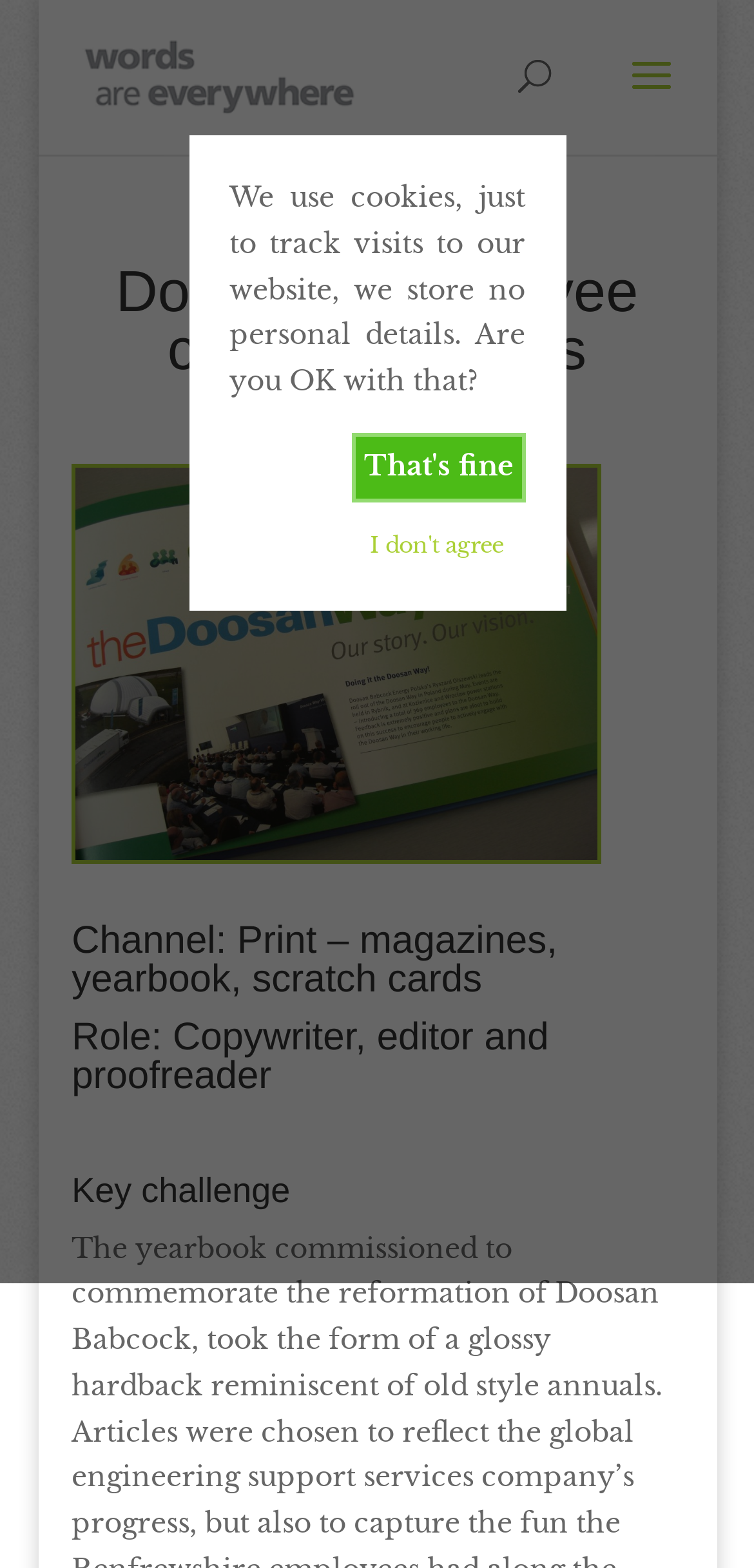Analyze the image and answer the question with as much detail as possible: 
What is the role of the person in this project?

I inferred this answer by looking at the heading 'Role: Copywriter, editor and proofreader' which is located below the heading 'Doosan – Employee communications' and above the heading 'Key challenge'. This suggests that the person involved in this project has multiple roles.